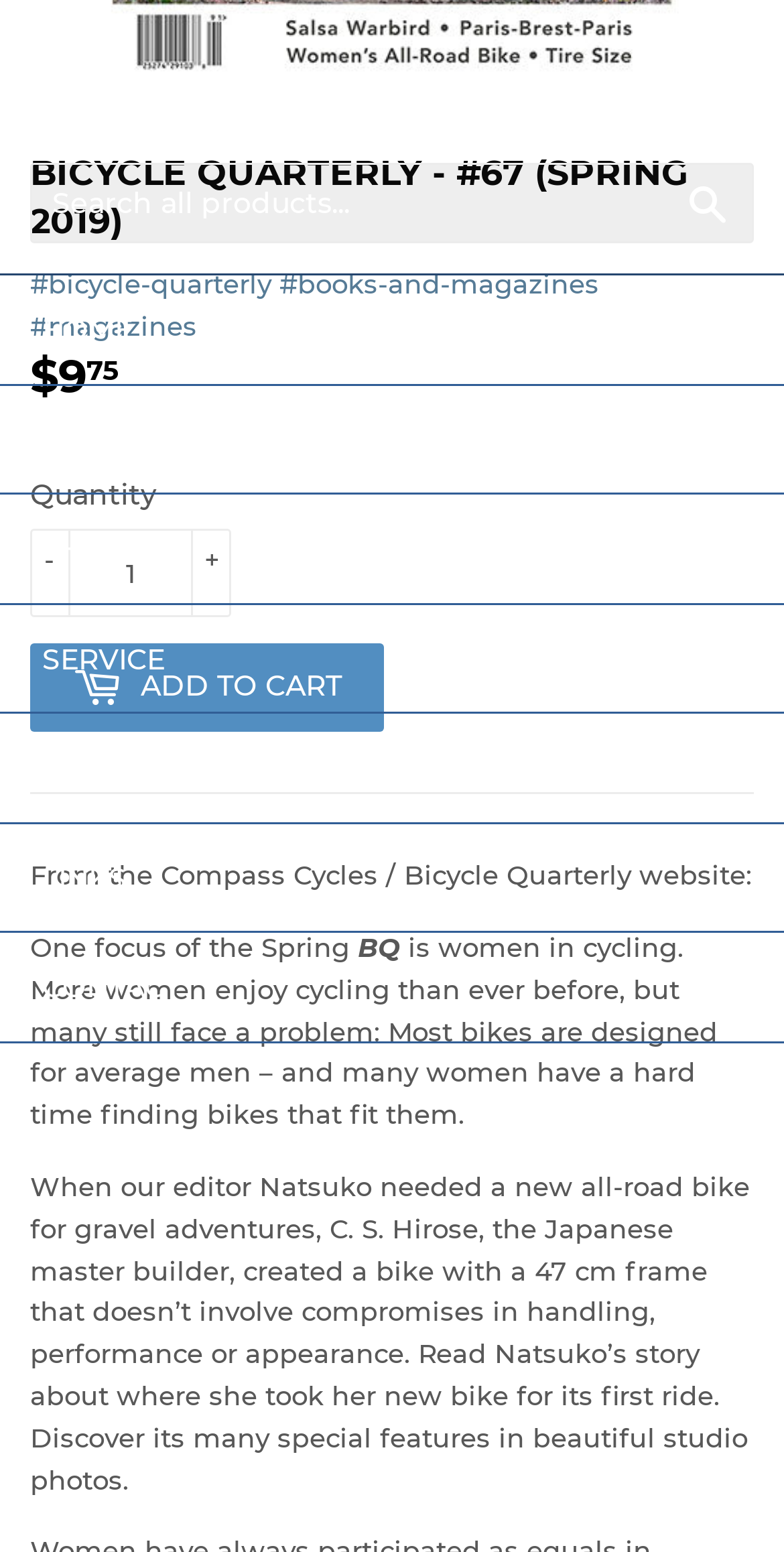Please answer the following question using a single word or phrase: 
What is the text of the first link?

Home